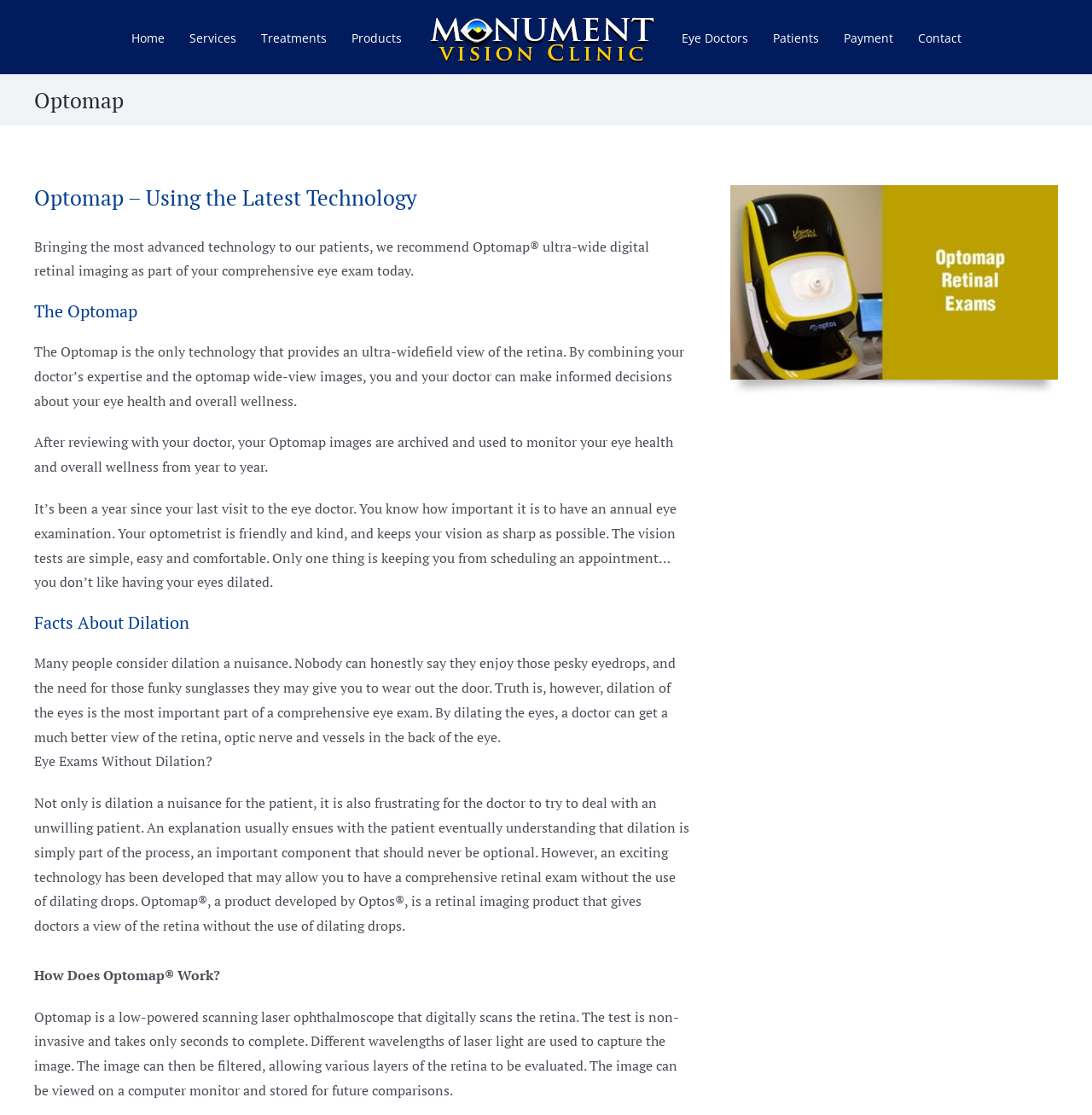Respond with a single word or phrase to the following question: What is Optomap?

Ultra-wide digital retinal imaging